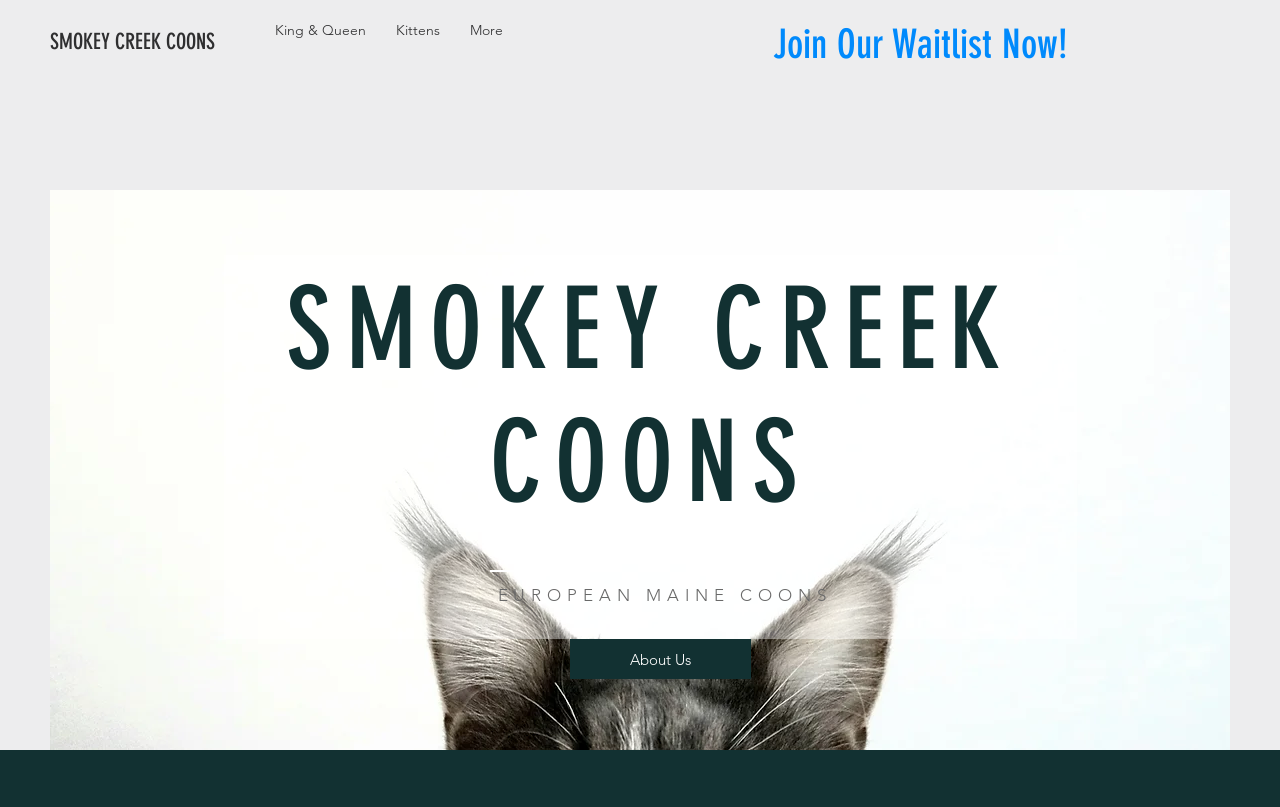What is the text above the 'About Us' link?
Answer the question with a single word or phrase, referring to the image.

SMOKEY CREEK COONS